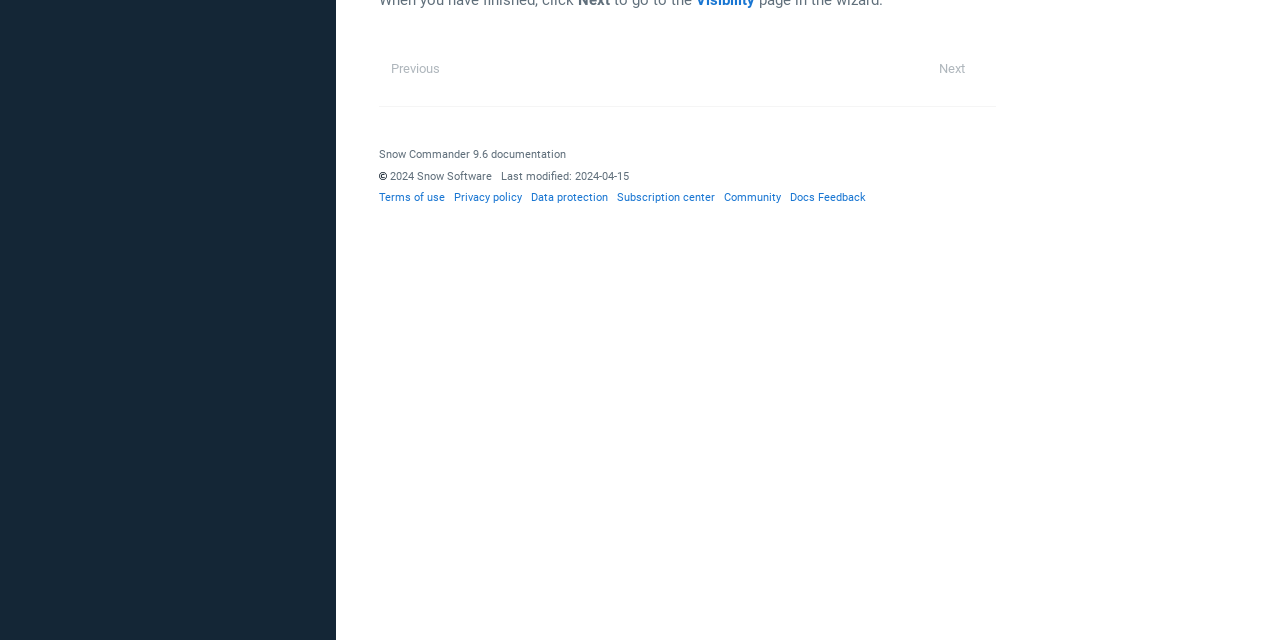Bounding box coordinates are specified in the format (top-left x, top-left y, bottom-right x, bottom-right y). All values are floating point numbers bounded between 0 and 1. Please provide the bounding box coordinate of the region this sentence describes: Subscription center

[0.482, 0.298, 0.559, 0.319]